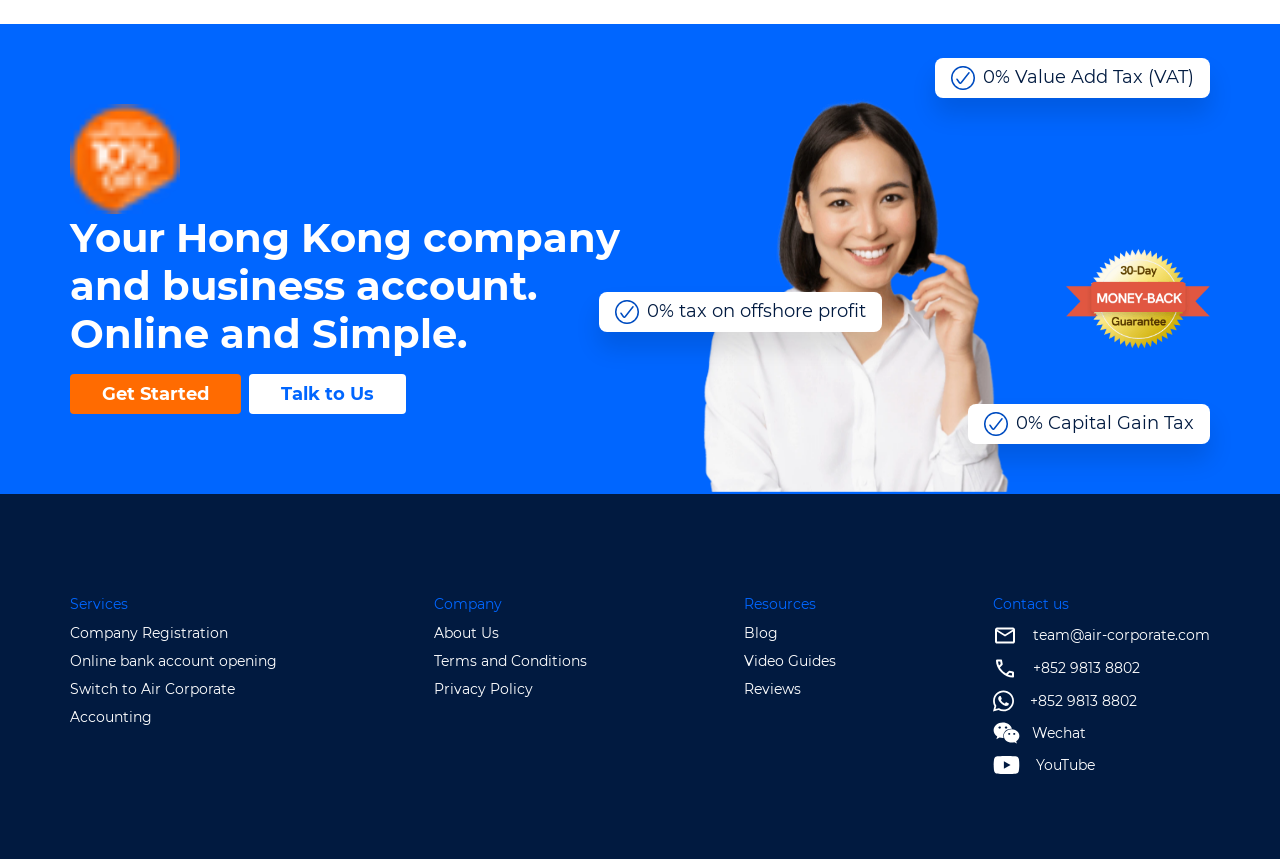Locate the bounding box coordinates of the area you need to click to fulfill this instruction: 'Talk to us'. The coordinates must be in the form of four float numbers ranging from 0 to 1: [left, top, right, bottom].

[0.195, 0.435, 0.317, 0.482]